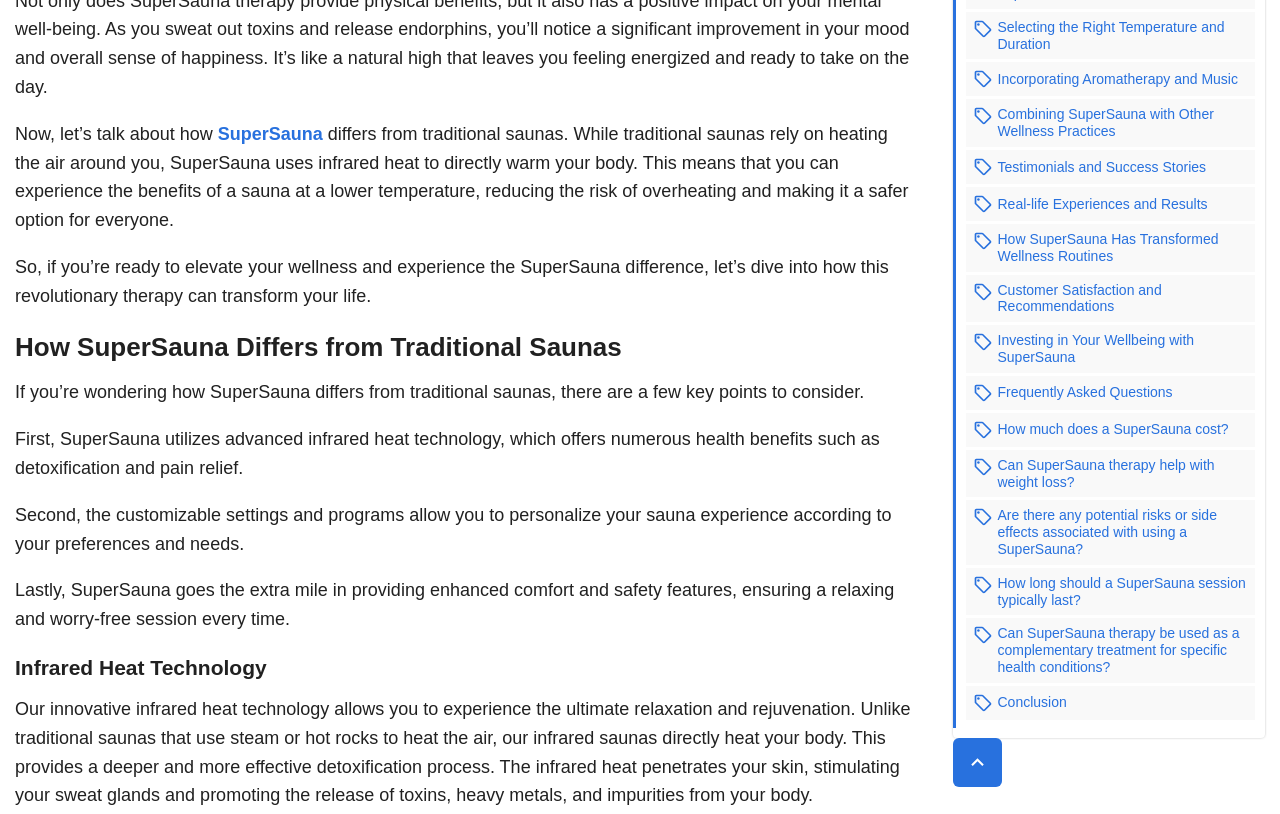Identify the bounding box coordinates necessary to click and complete the given instruction: "Select the 'Frequently Asked Questions' option".

[0.76, 0.47, 0.975, 0.495]